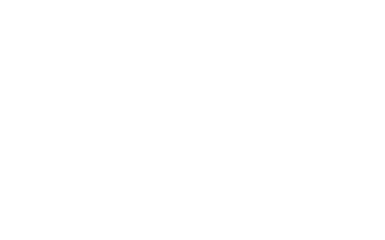Detail every significant feature and component of the image.

The image features a young couple sitting on a couch engaged in a meeting with a third individual who appears to be presenting them with paperwork. This scene suggests a collaborative discussion, likely focused on legal or financial matters, reflecting the importance of professional guidance in personal decision-making. The setting conveys a warm and inviting atmosphere, emphasizing the significance of communication and planning in navigating complex topics. This visual representation aligns with the themes discussed in the accompanying blog articles, which delve into various aspects of trusts, executorships, and the value of hiring professionals for estate management.